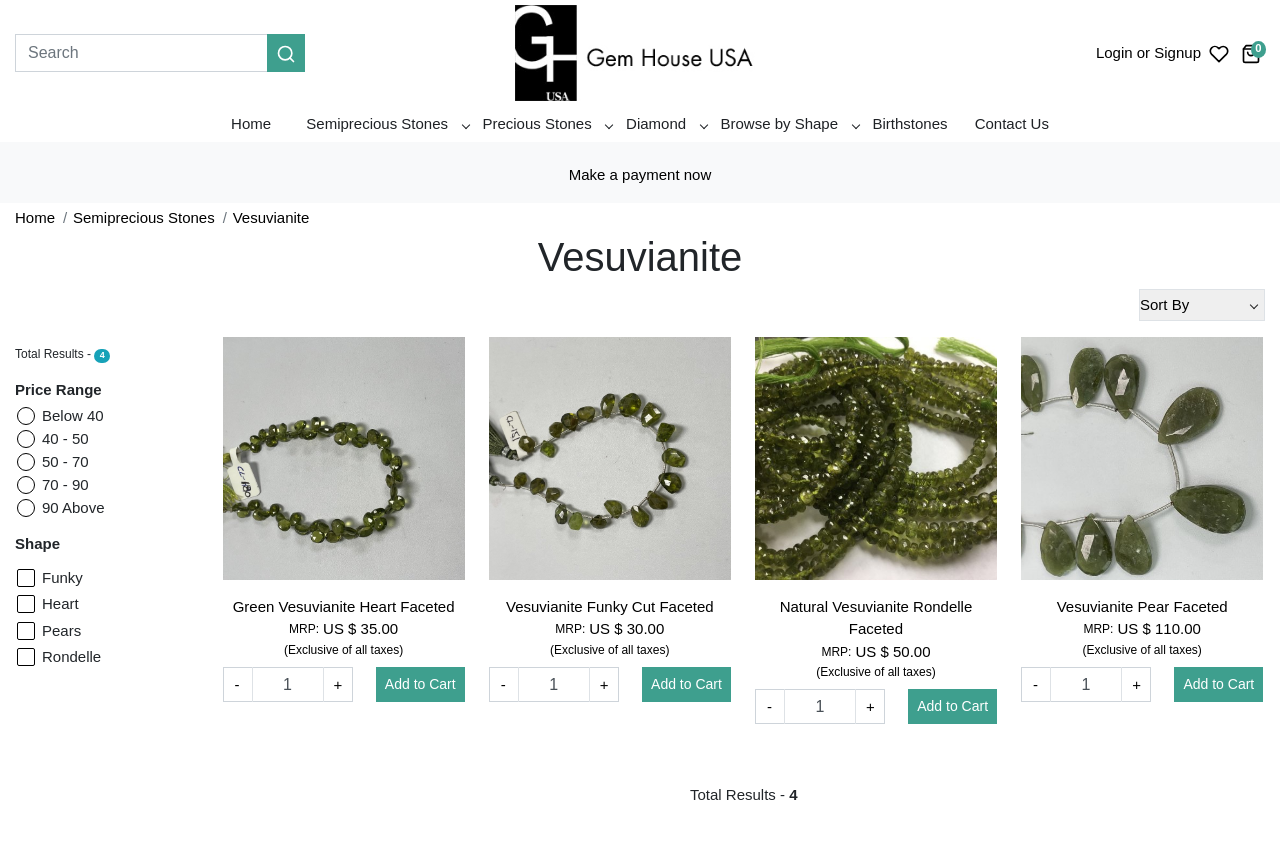Provide the bounding box coordinates for the UI element that is described as: "+".

[0.252, 0.779, 0.275, 0.82]